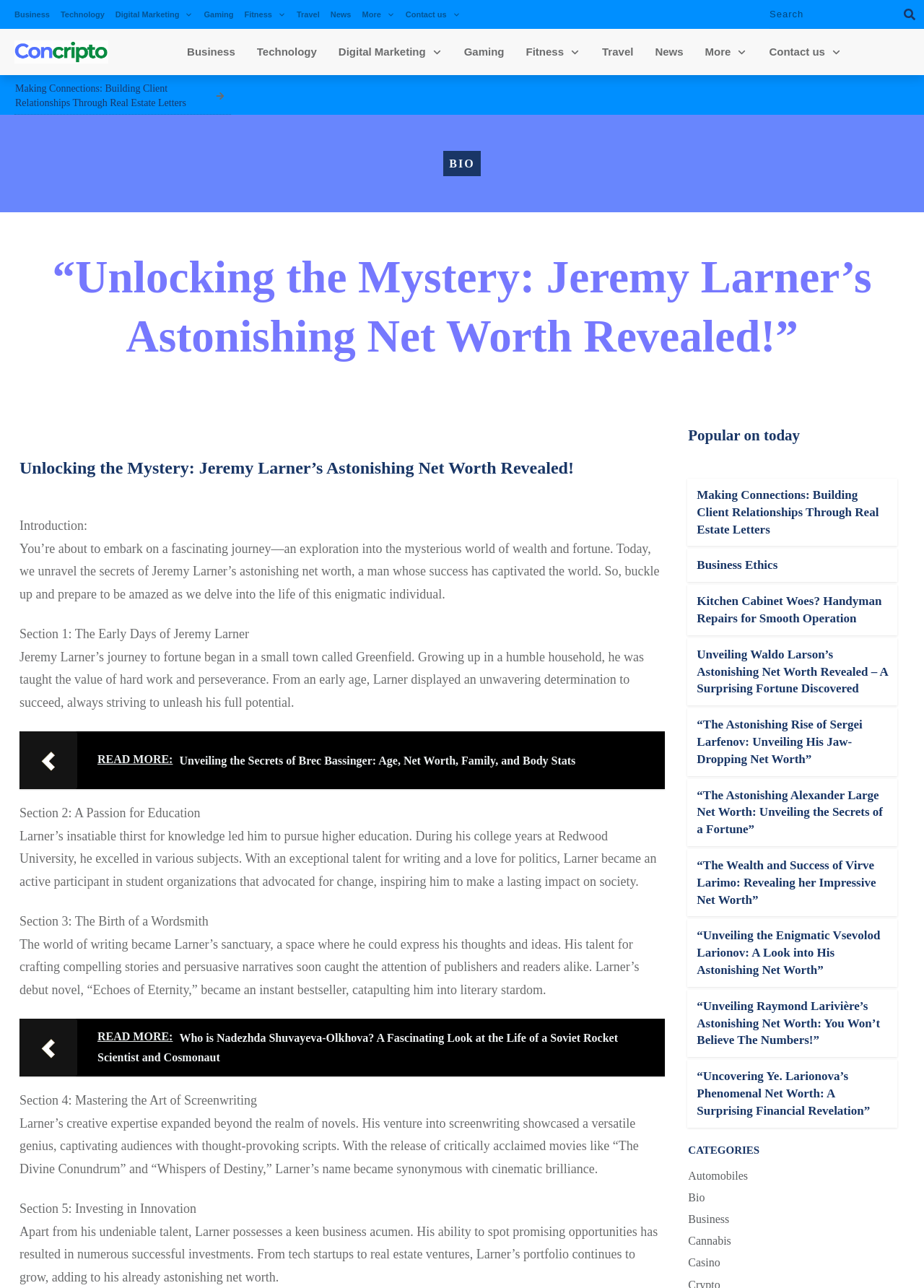Please provide the bounding box coordinates for the element that needs to be clicked to perform the following instruction: "Read more about 'Making Connections: Building Client Relationships Through Real Estate Letters'". The coordinates should be given as four float numbers between 0 and 1, i.e., [left, top, right, bottom].

[0.016, 0.063, 0.21, 0.085]